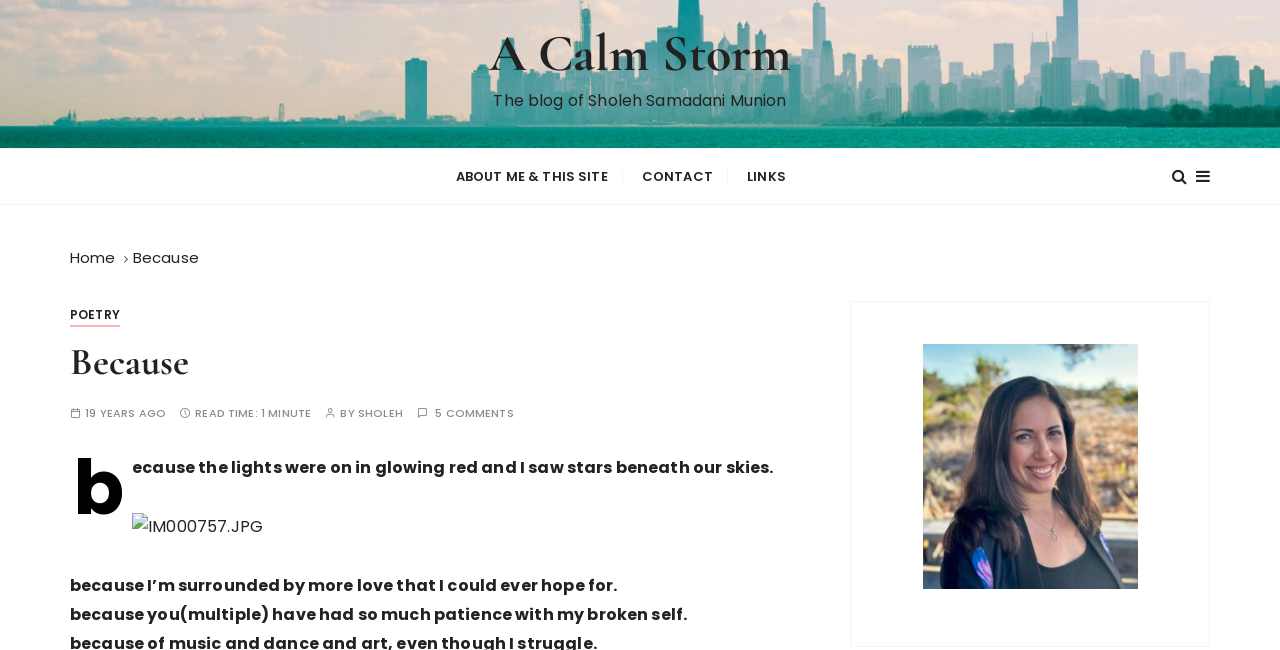Illustrate the webpage thoroughly, mentioning all important details.

The webpage is a blog post titled "Because – A Calm Storm" by Sholeh Samadani Munion. At the top, there is a link to the blog title "A Calm Storm" and a static text describing the blog as "The blog of Sholeh Samadani Munion". Below this, there are three links to navigate to different sections of the blog: "ABOUT ME & THIS SITE", "CONTACT", and "LINKS".

To the right of these links, there are two buttons with no text. Above these buttons, there is a navigation section labeled "Breadcrumbs" which contains links to "Home", "Because", and "POETRY". 

The main content of the blog post starts with a heading "Because" followed by a static text "19 YEARS AGO". Below this, there are several lines of text describing the post, including the read time, author, and number of comments. The author's name "SHOLEH" is a link, and there is also a link to "5 COMMENTS".

The blog post itself is a poetic passage, divided into three paragraphs. The first paragraph starts with the line "because the lights were on in glowing red and I saw stars beneath our skies." Below this, there is an image "IM000757.JPG". The second and third paragraphs continue the poetic passage, with lines such as "because I’m surrounded by more love that I could ever hope for" and "because you(multiple) have had so much patience with my broken self".

At the bottom of the page, there is a link with no text.